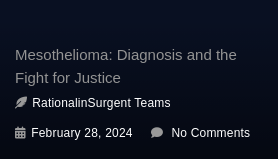How many comments are on the article?
Carefully examine the image and provide a detailed answer to the question.

The notation below the title and date of the post specifies that there are currently no comments on the article, implying that the post has not received any user feedback or engagement yet.